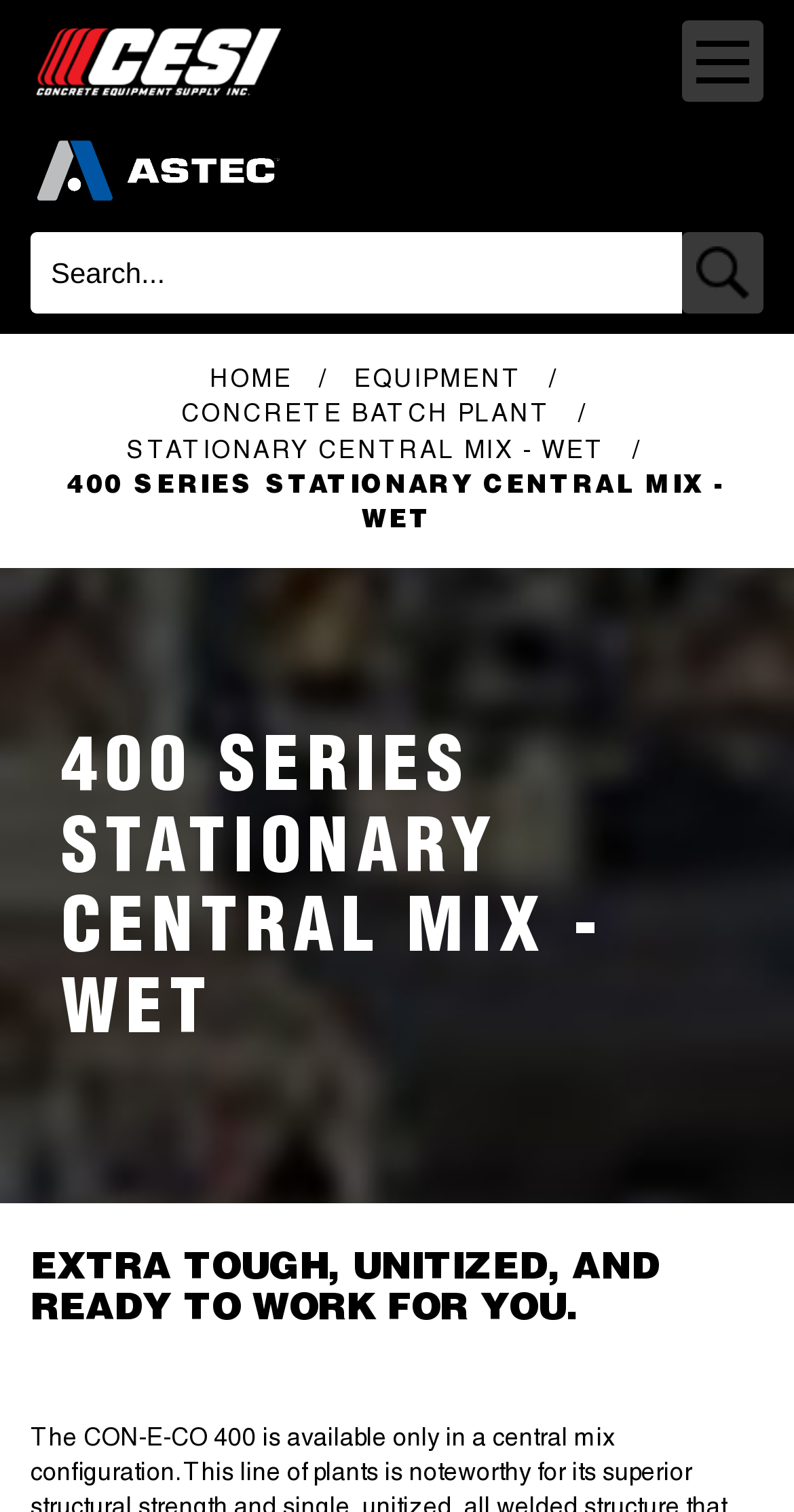Provide the bounding box coordinates for the specified HTML element described in this description: "Stationary Central Mix - Wet". The coordinates should be four float numbers ranging from 0 to 1, in the format [left, top, right, bottom].

[0.159, 0.29, 0.763, 0.306]